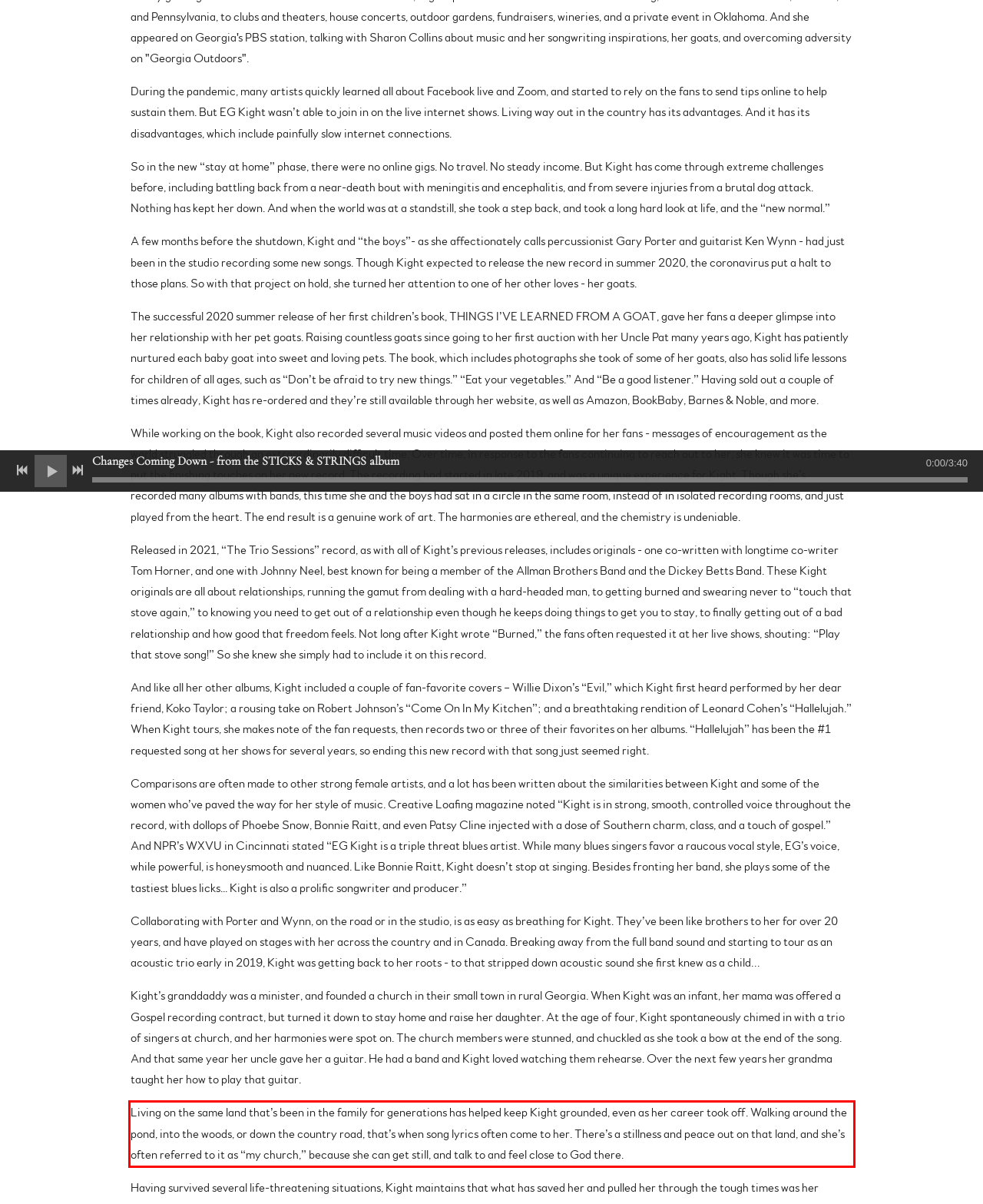From the provided screenshot, extract the text content that is enclosed within the red bounding box.

Living on the same land that’s been in the family for generations has helped keep Kight grounded, even as her career took off. Walking around the pond, into the woods, or down the country road, that’s when song lyrics often come to her. There’s a stillness and peace out on that land, and she’s often referred to it as “my church,” because she can get still, and talk to and feel close to God there.